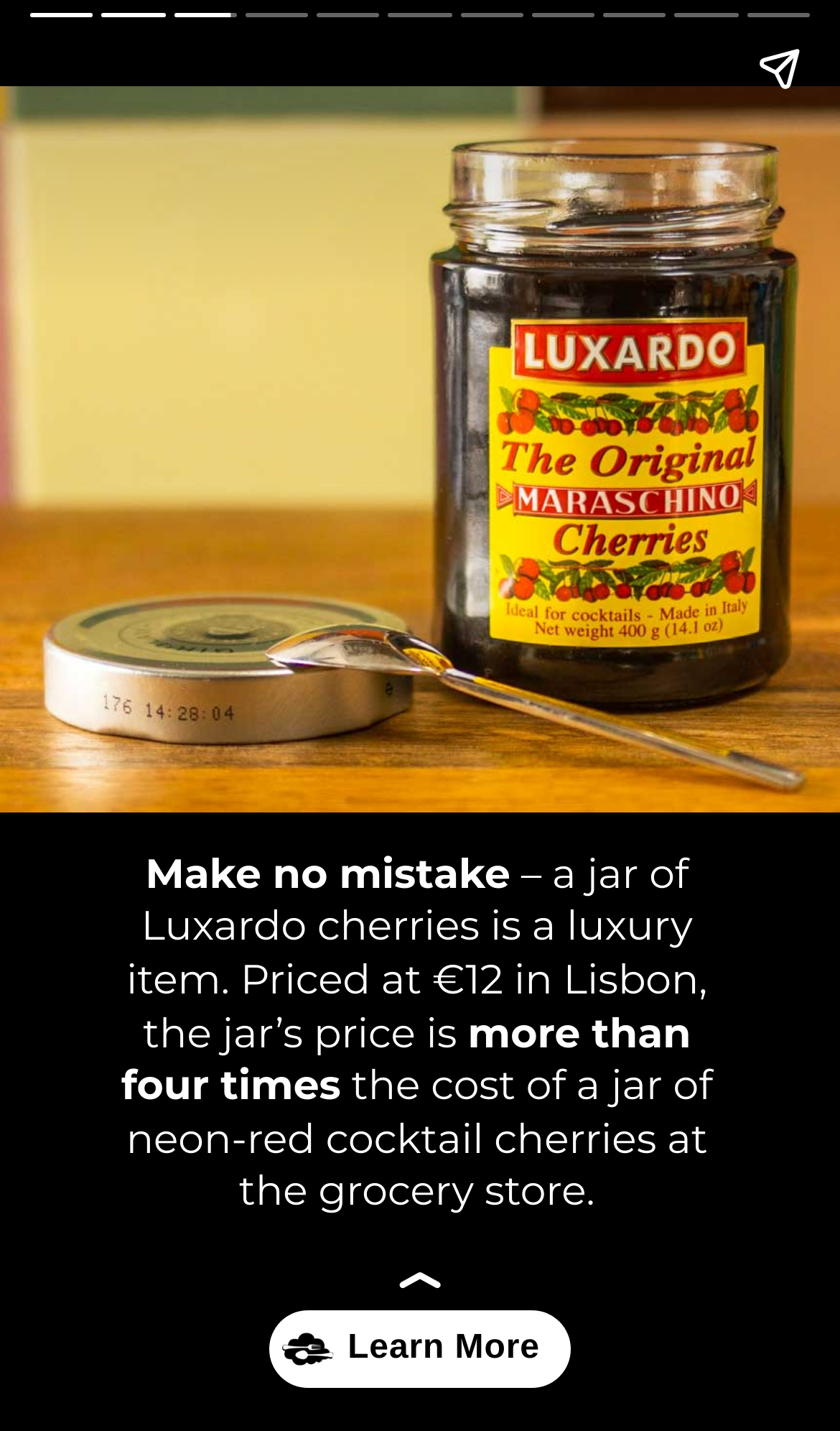What is the purpose of the 'Learn More' button?
Answer the question with as much detail as possible.

The 'Learn More' button is likely intended to provide additional information or details about Luxardo cherries or their uses, allowing the user to learn more about the topic.